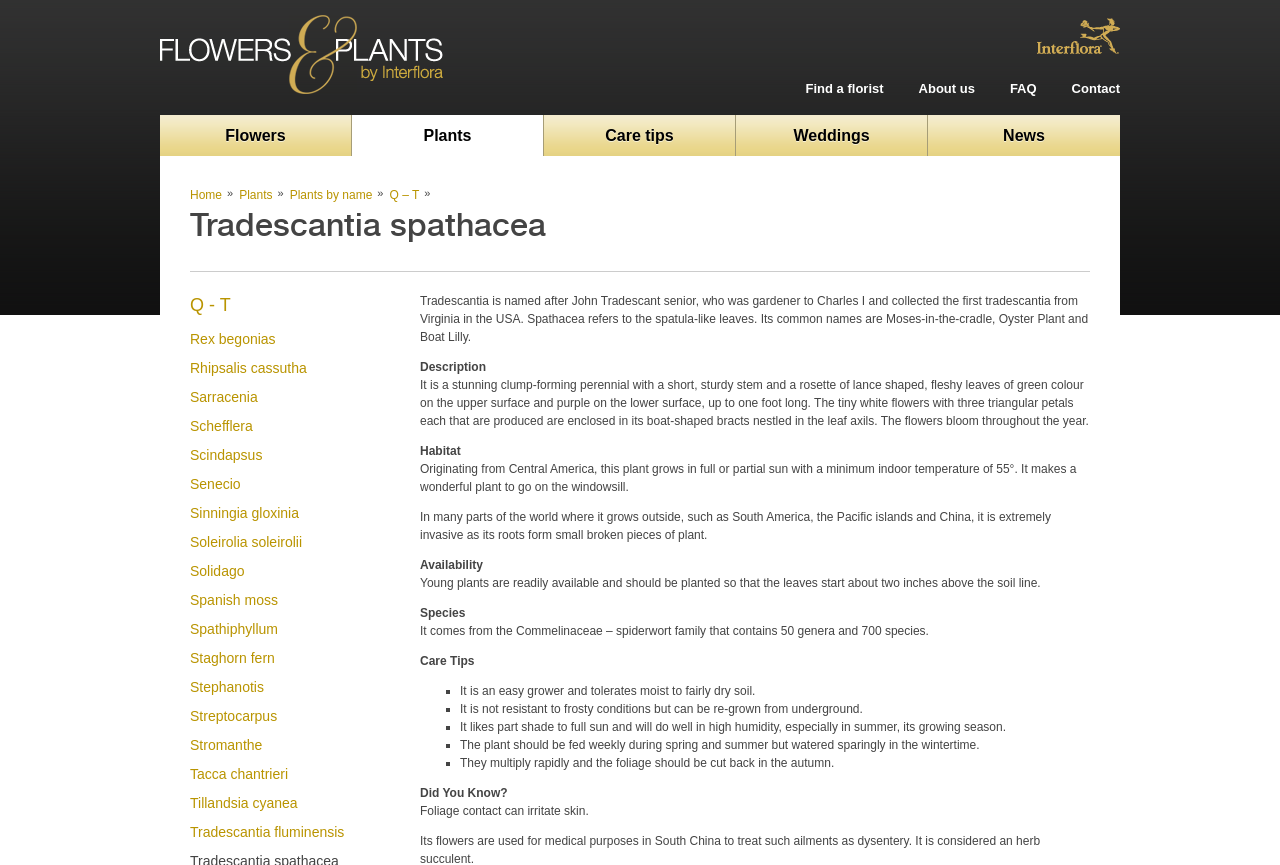Answer in one word or a short phrase: 
What should be done to the foliage of Tradescantia spathacea in autumn?

Cut back